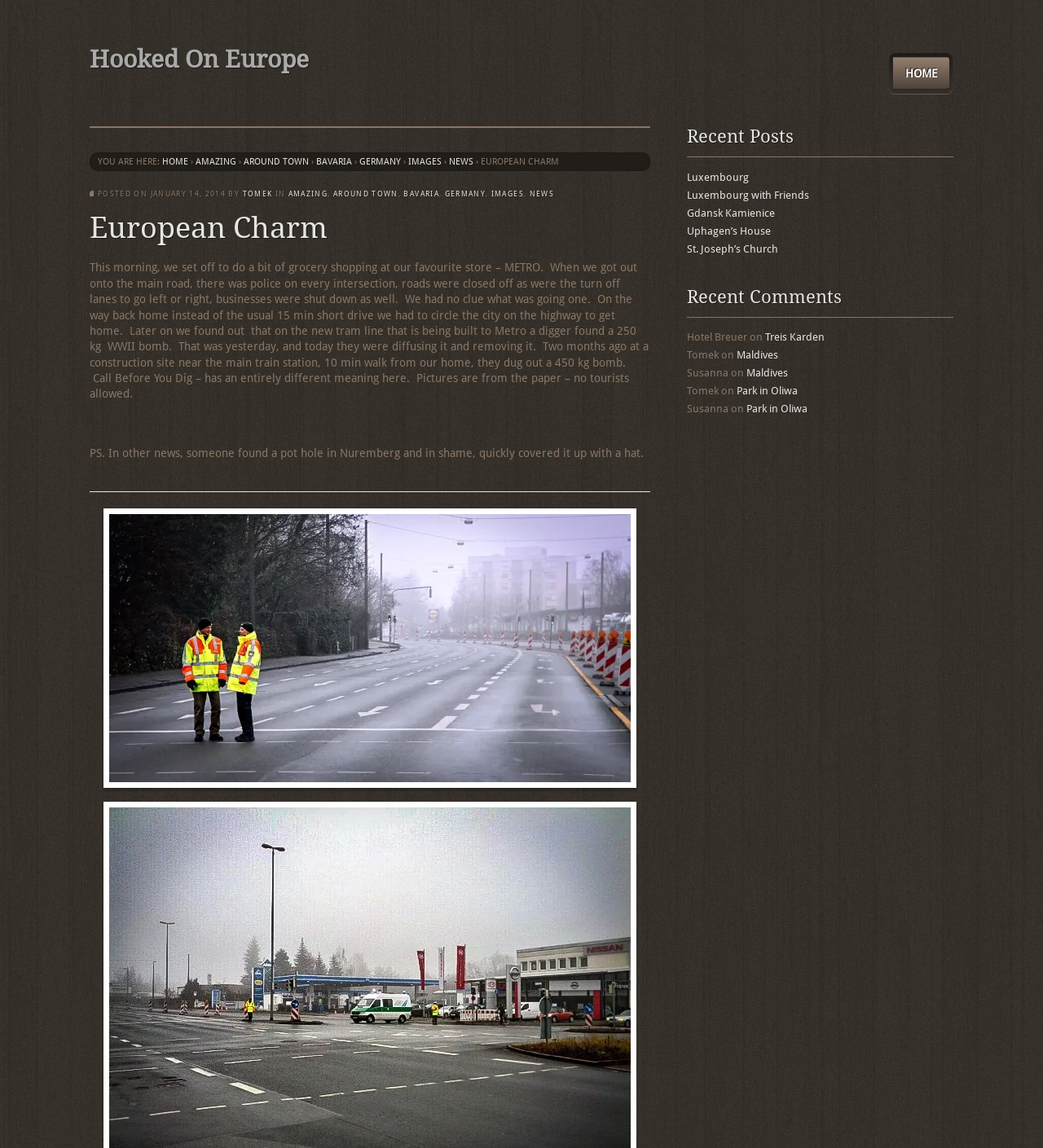Use a single word or phrase to answer the question:
What is the name of the city where the author found a pot hole?

Nuremberg